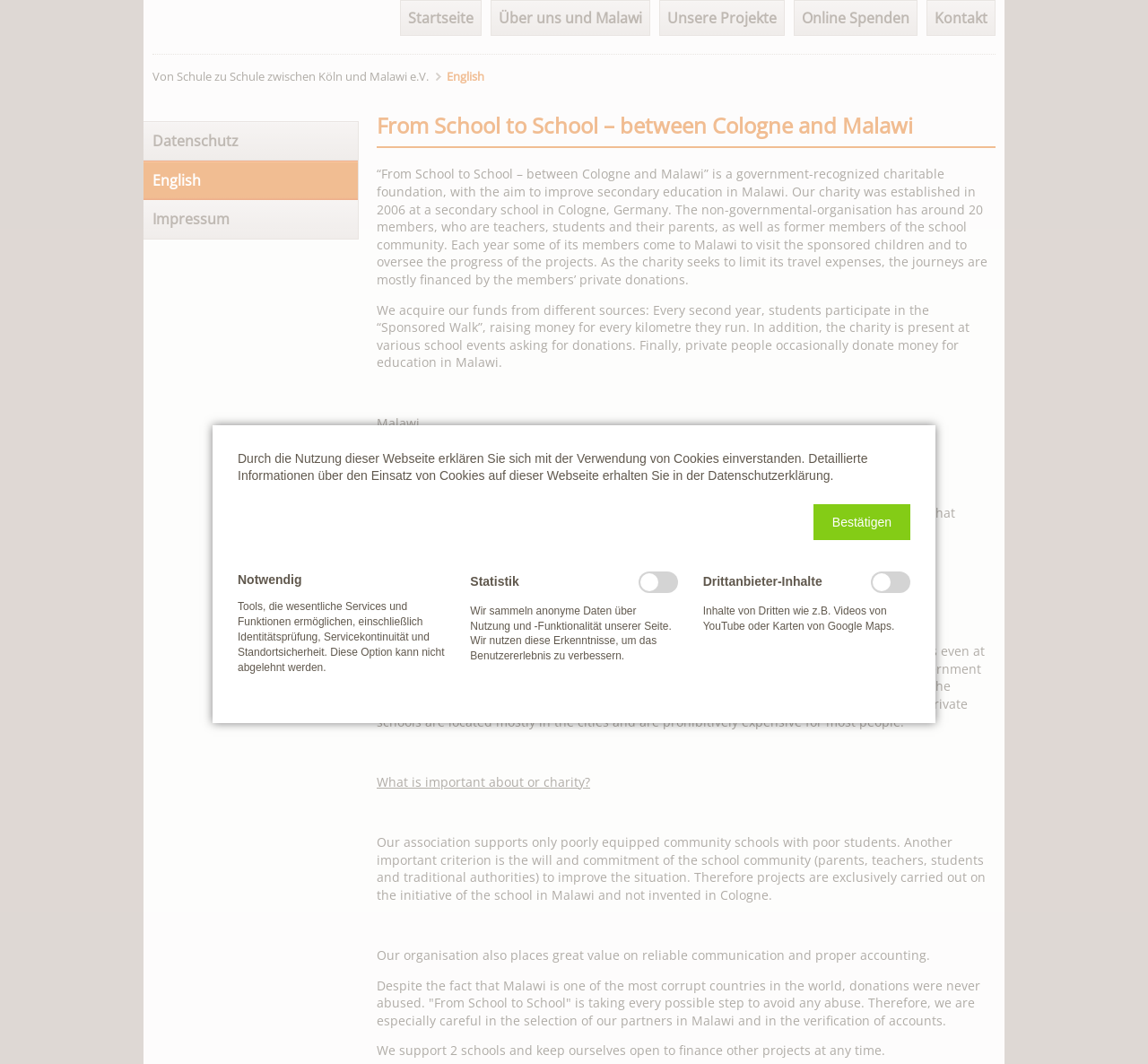Find the bounding box coordinates of the clickable element required to execute the following instruction: "Click on Startseite". Provide the coordinates as four float numbers between 0 and 1, i.e., [left, top, right, bottom].

[0.348, 0.0, 0.42, 0.034]